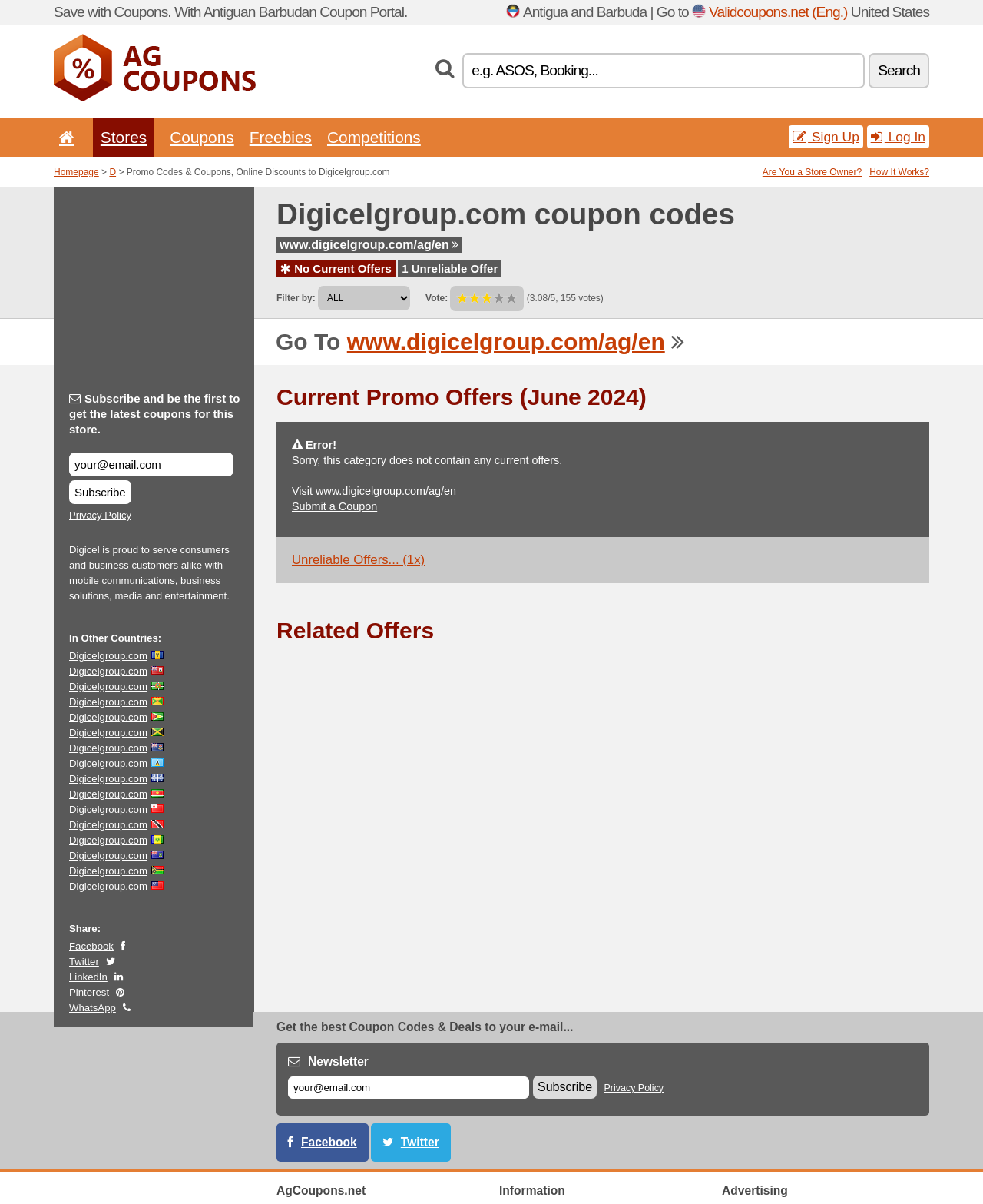Identify the bounding box coordinates for the UI element described by the following text: "Visit www.digicelgroup.com/ag/en". Provide the coordinates as four float numbers between 0 and 1, in the format [left, top, right, bottom].

[0.297, 0.403, 0.464, 0.413]